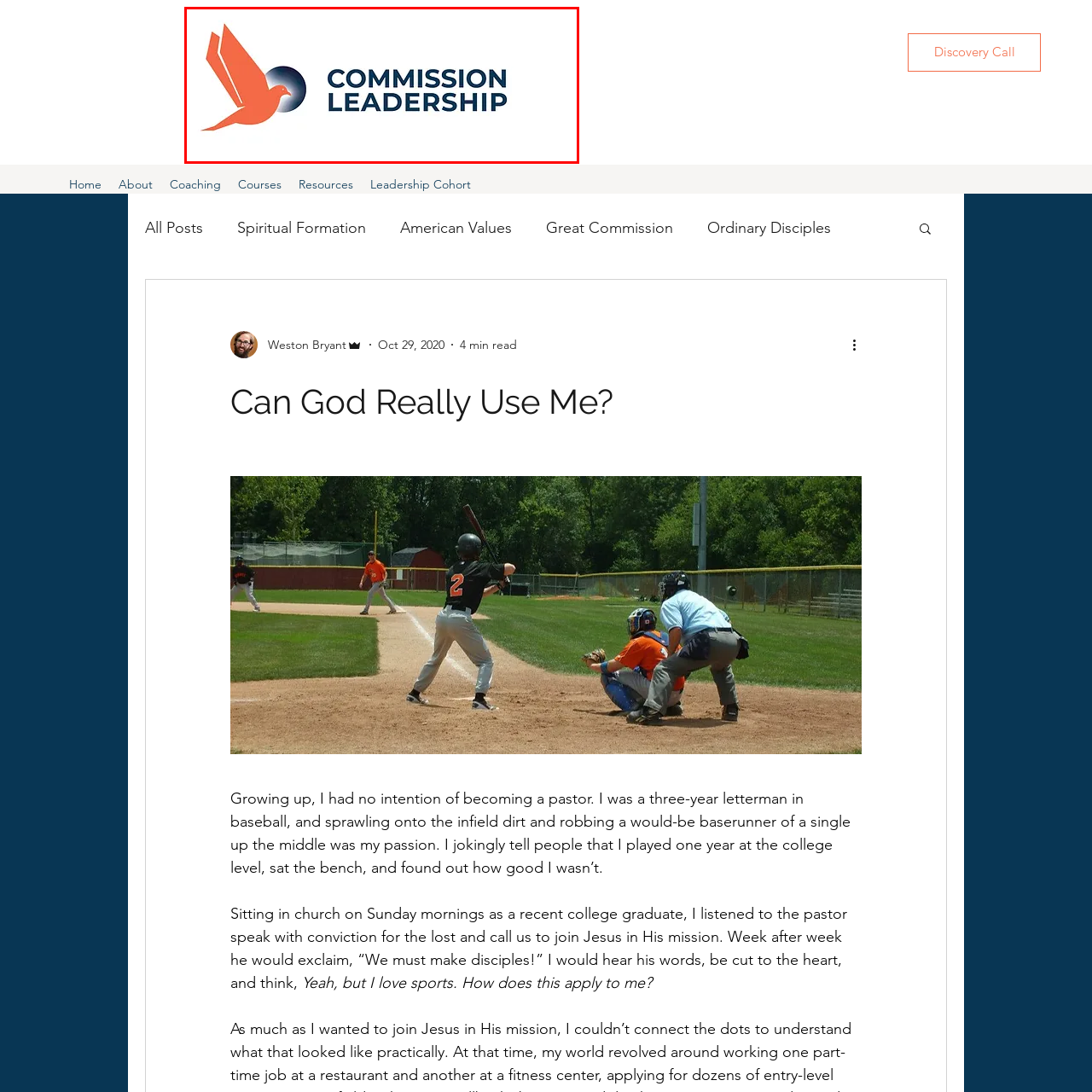Provide an elaborate description of the visual elements present in the image enclosed by the red boundary.

The image features the logo of "Commission Leadership," which combines a stylized representation of a bird in orange and a circular element in blue. The text "COMMISSION LEADERSHIP" is prominently displayed to the right in a bold sans-serif font, emphasizing the organization's focus on leadership development and mission-driven initiatives. This clean and modern design reflects a commitment to guiding individuals in their journey of personal and spiritual growth, resonating with themes of empowerment and community involvement. The overall layout is simple yet impactful, making it easily recognizable and memorable.